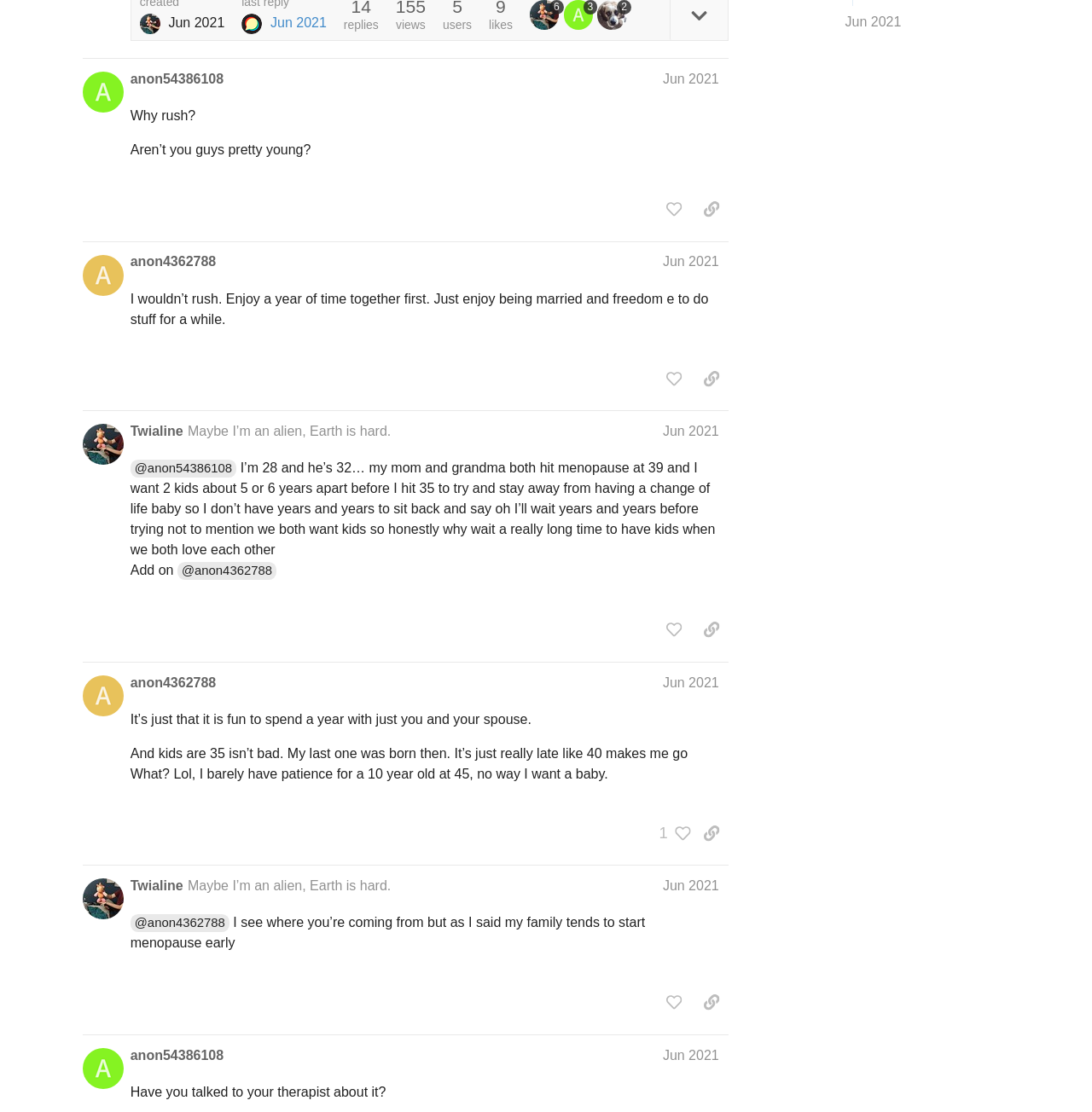From the webpage screenshot, predict the bounding box coordinates (top-left x, top-left y, bottom-right x, bottom-right y) for the UI element described here: title="like this post"

[0.602, 0.888, 0.632, 0.915]